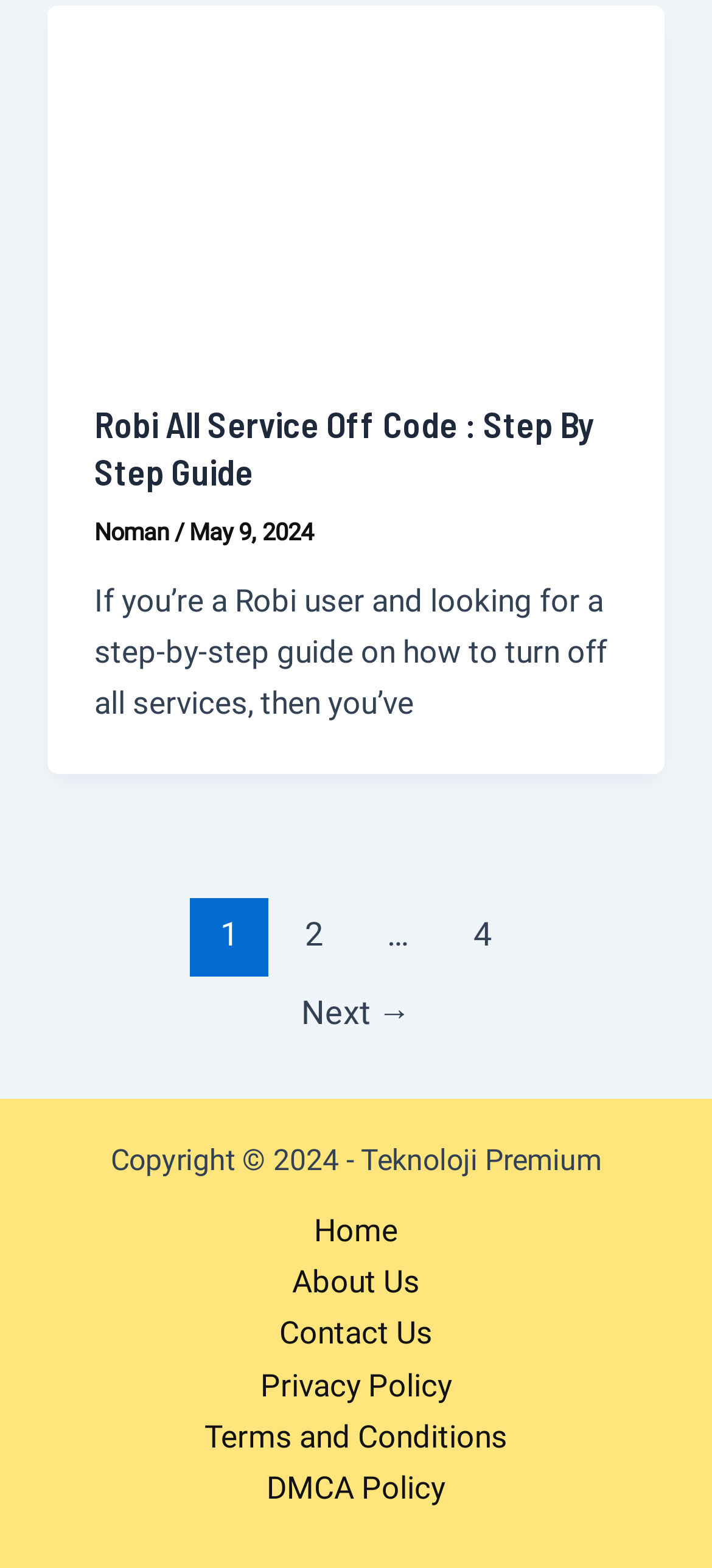Please identify the bounding box coordinates of the region to click in order to complete the task: "Click on the link to contact us". The coordinates must be four float numbers between 0 and 1, specified as [left, top, right, bottom].

[0.341, 0.834, 0.659, 0.867]